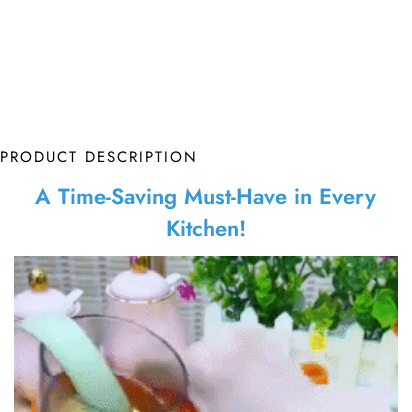Examine the image and give a thorough answer to the following question:
What type of kitchen is depicted in the image?

The image depicts a home kitchen because of the presence of stylish kitchenware and the overall modern and organized aesthetic of the cooking space, which suggests a personal and intimate setting rather than an industrial or commercial one.